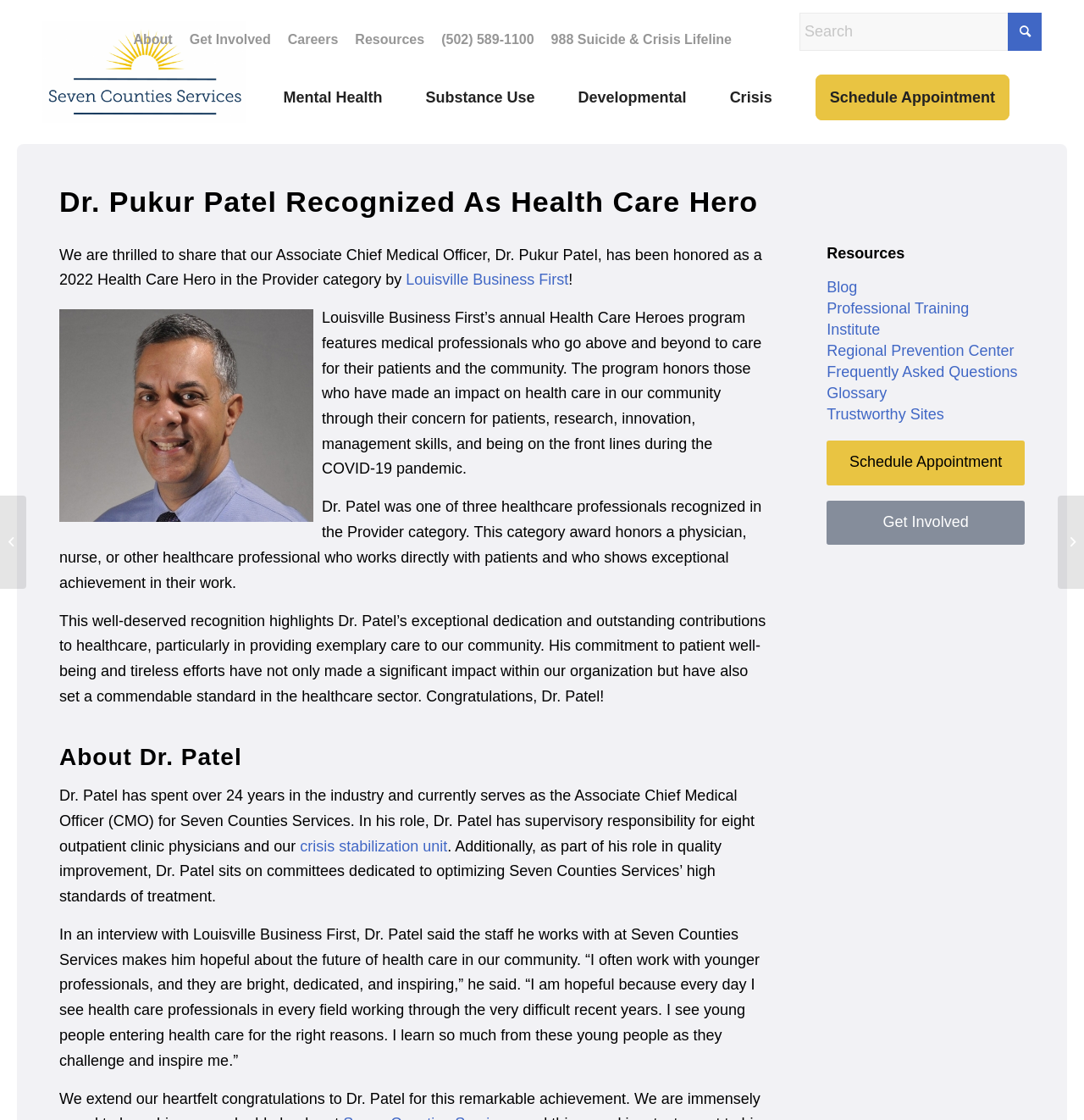Please identify the bounding box coordinates of the element's region that should be clicked to execute the following instruction: "Search". The bounding box coordinates must be four float numbers between 0 and 1, i.e., [left, top, right, bottom].

[0.738, 0.011, 0.961, 0.045]